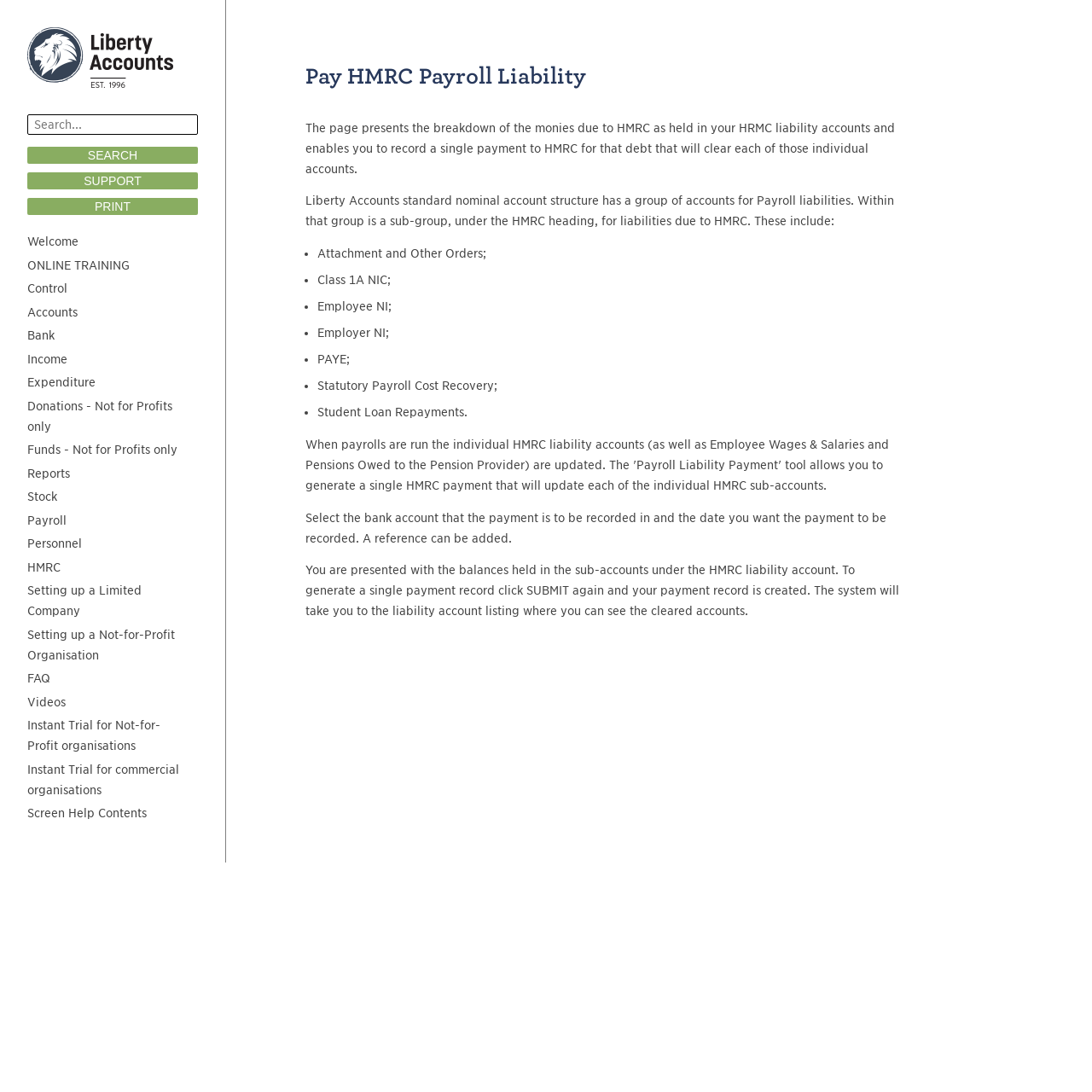Determine the bounding box of the UI element mentioned here: "Screen Help Contents". The coordinates must be in the format [left, top, right, bottom] with values ranging from 0 to 1.

[0.025, 0.738, 0.134, 0.751]